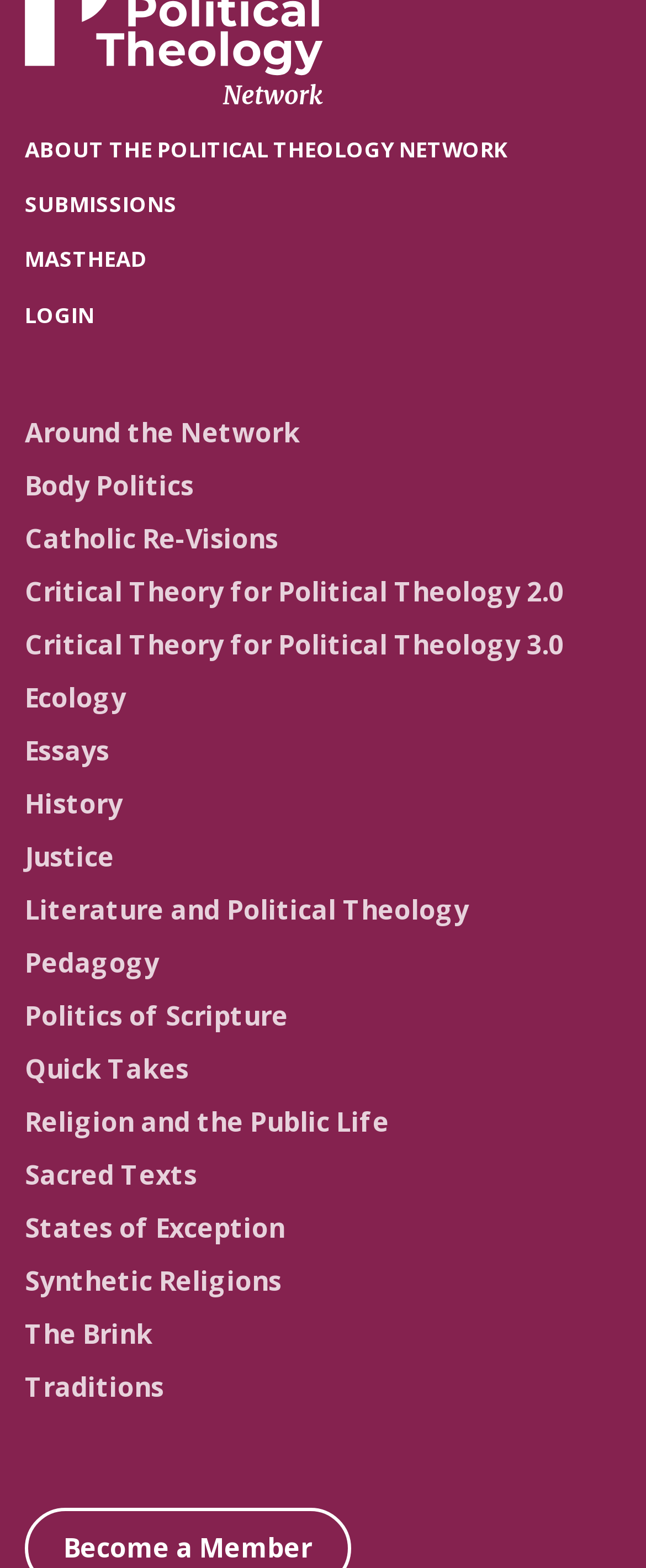Can you find the bounding box coordinates for the element to click on to achieve the instruction: "view the about page"?

[0.038, 0.085, 0.785, 0.104]